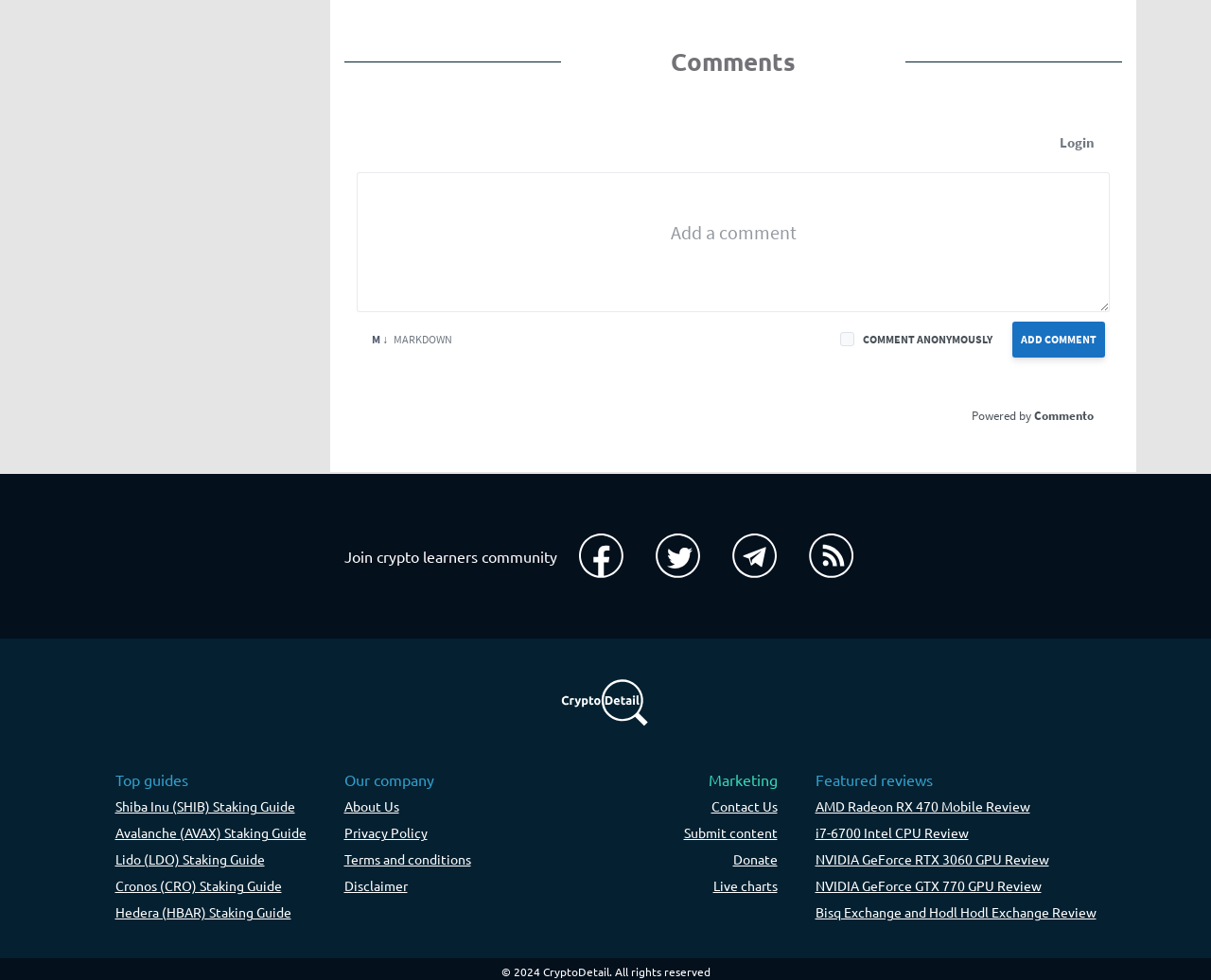Utilize the details in the image to thoroughly answer the following question: What is the purpose of the textbox?

The textbox is located below the 'Comments' heading and has a placeholder text 'Add a comment', indicating that it is used to input a comment to be posted.